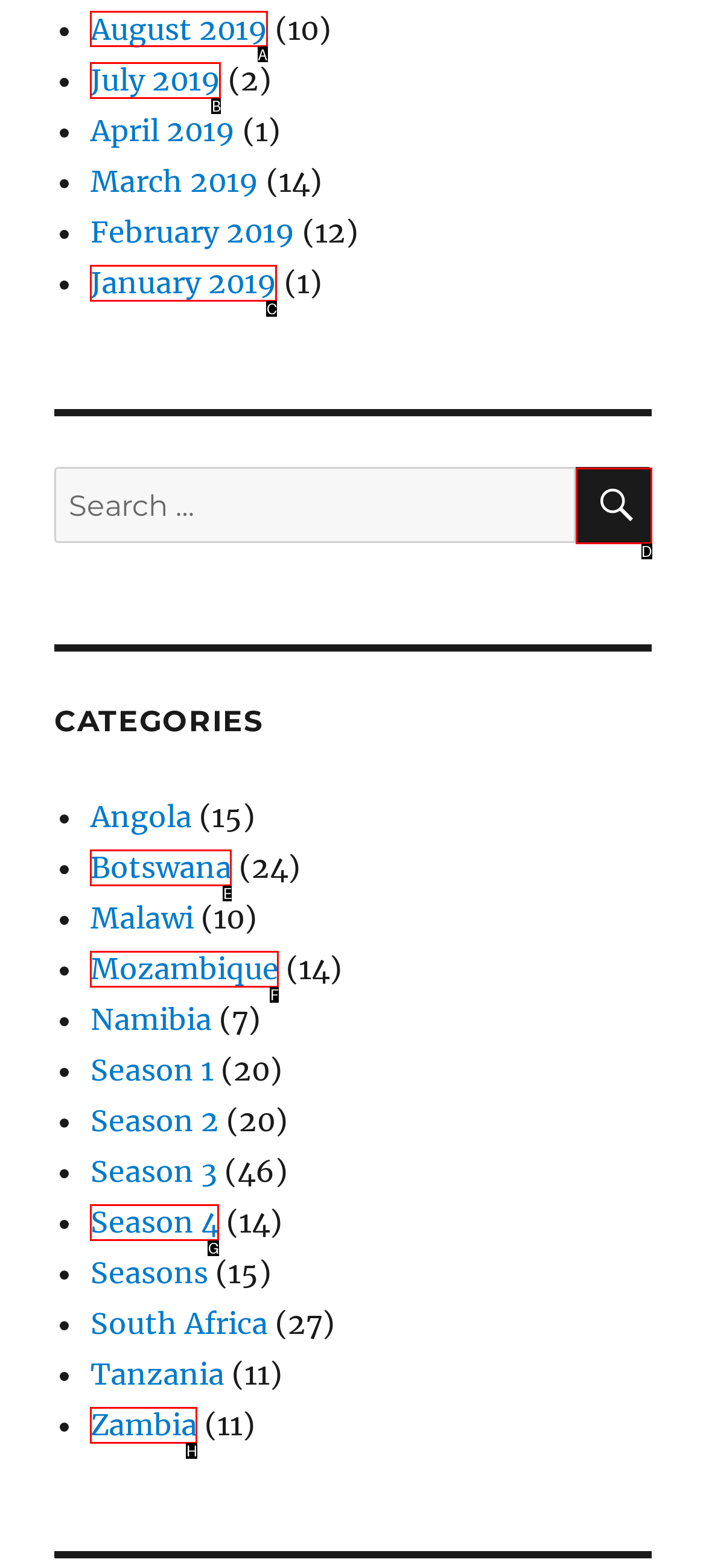From the given options, indicate the letter that corresponds to the action needed to complete this task: Click on August 2019. Respond with only the letter.

A